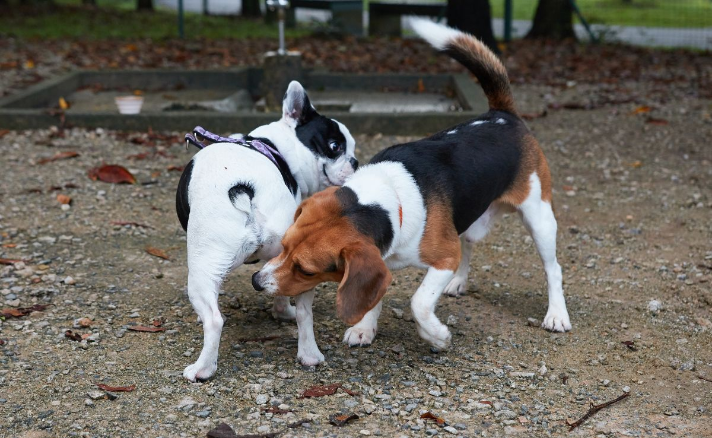Describe all the aspects of the image extensively.

In a playful park setting, a French Bulldog and a Beagle engage in their classic social behavior: sniffing each other’s rear ends. This instinctive act, often amusing yet puzzling to humans, serves as a crucial means of communication among dogs. As they explore each other’s scents, they gather vital information about one another—such as age, health, and even mood. The scene captures the essence of canine interactions, set against a backdrop of fallen leaves and natural elements, embodying the joyful and curious nature of dogs at play. This typical outing highlights a topic explored in the accompanying article, which delves into the reasons behind this behavior and the significance of scent in the canine world.